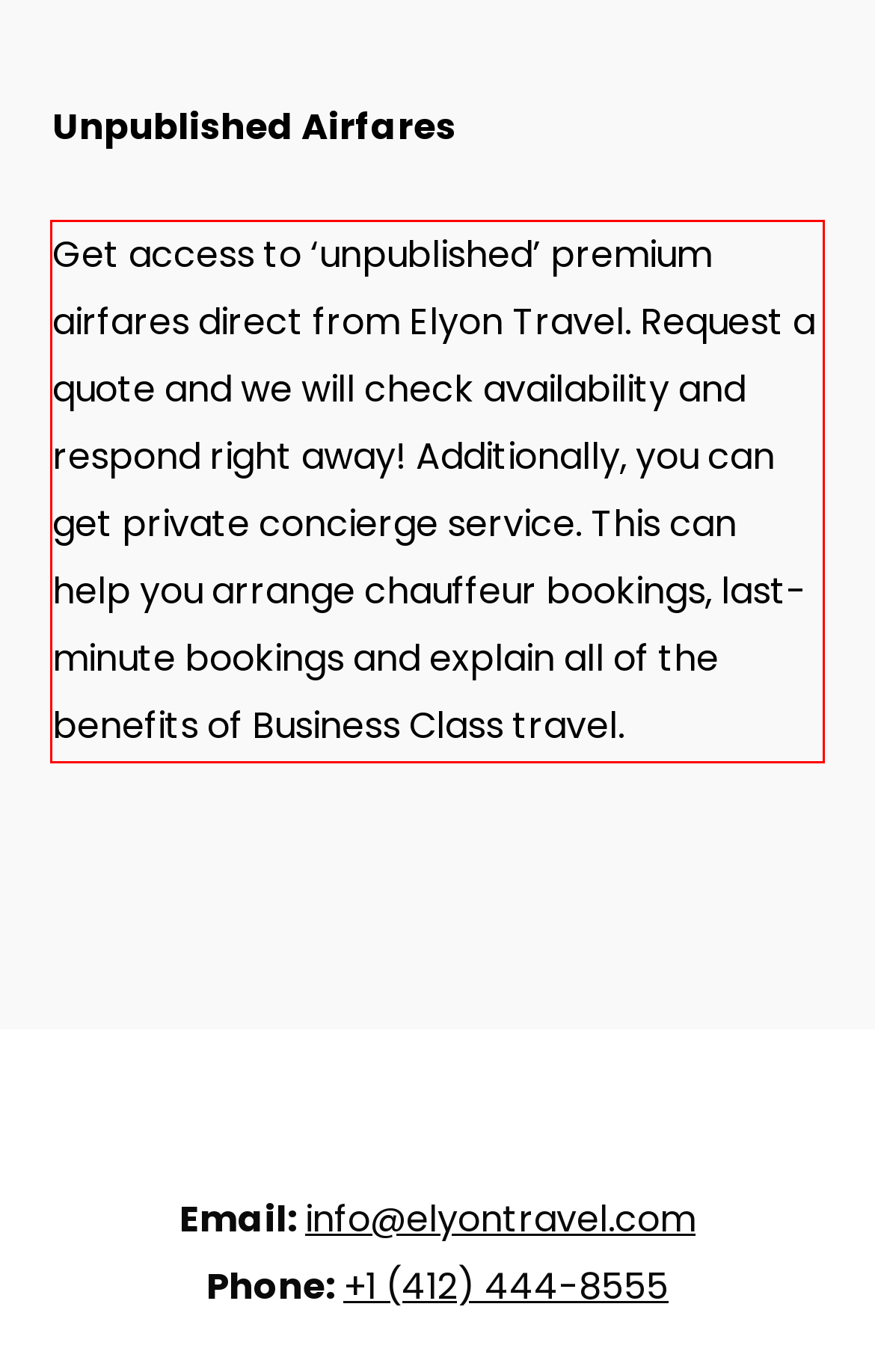Observe the screenshot of the webpage, locate the red bounding box, and extract the text content within it.

Get access to ‘unpublished’ premium airfares direct from Elyon Travel. Request a quote and we will check availability and respond right away! Additionally, you can get private concierge service. This can help you arrange chauffeur bookings, last-minute bookings and explain all of the benefits of Business Class travel.